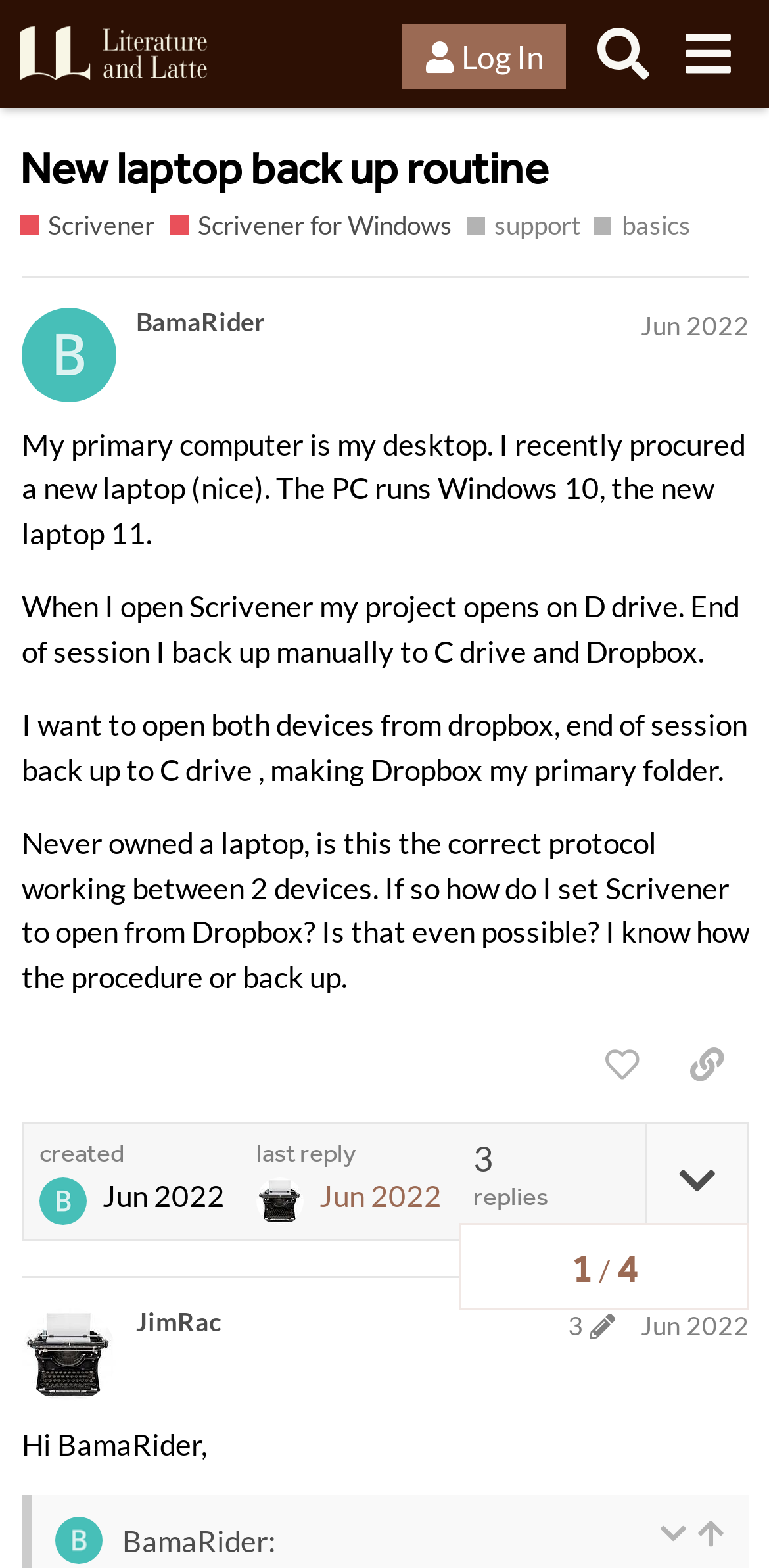Use the details in the image to answer the question thoroughly: 
What is the name of the software being discussed?

The name of the software being discussed can be found in the post section, where the user is asking about how to set up Scrivener to open from Dropbox.